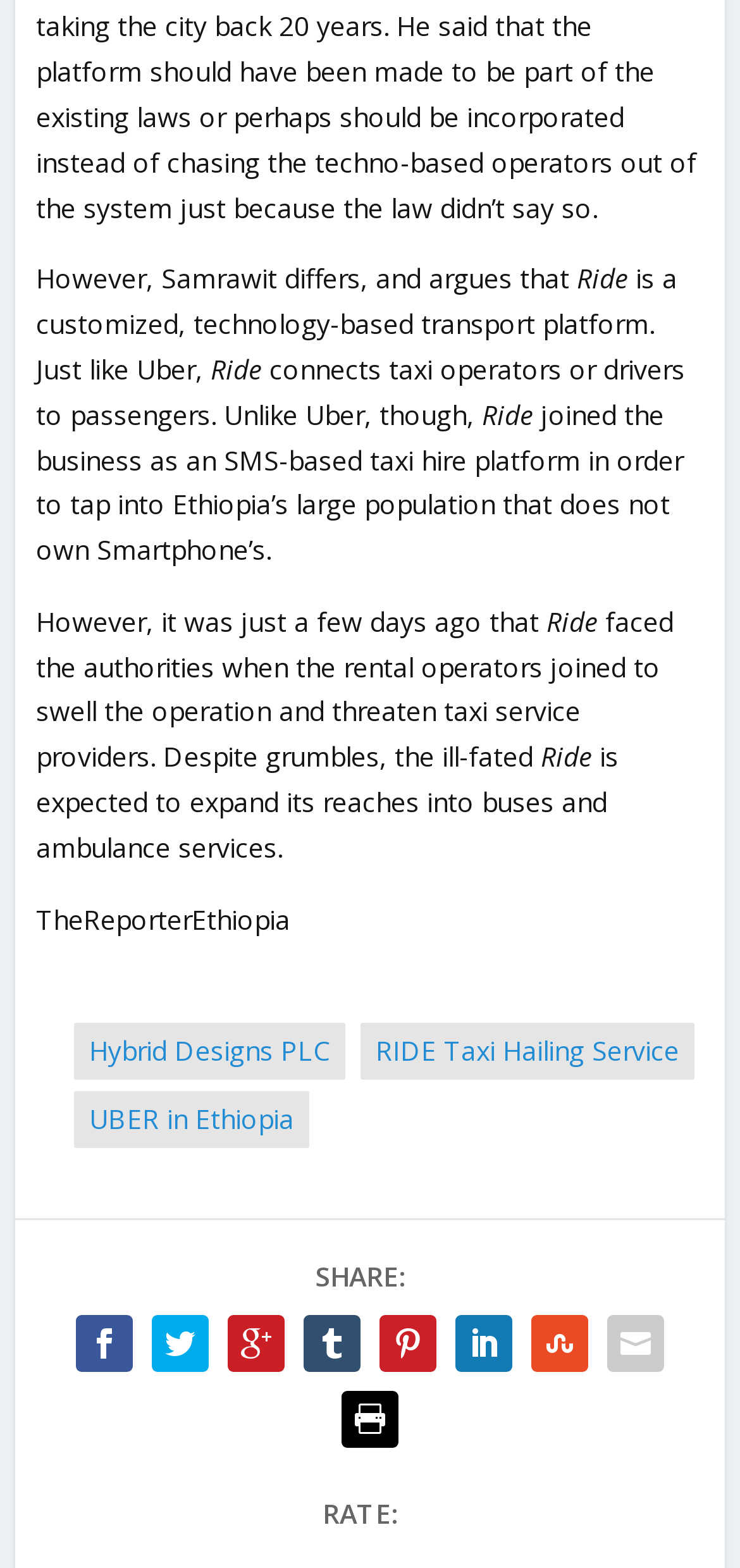Using the provided element description: "RIDE Taxi Hailing Service", identify the bounding box coordinates. The coordinates should be four floats between 0 and 1 in the order [left, top, right, bottom].

[0.508, 0.659, 0.918, 0.682]